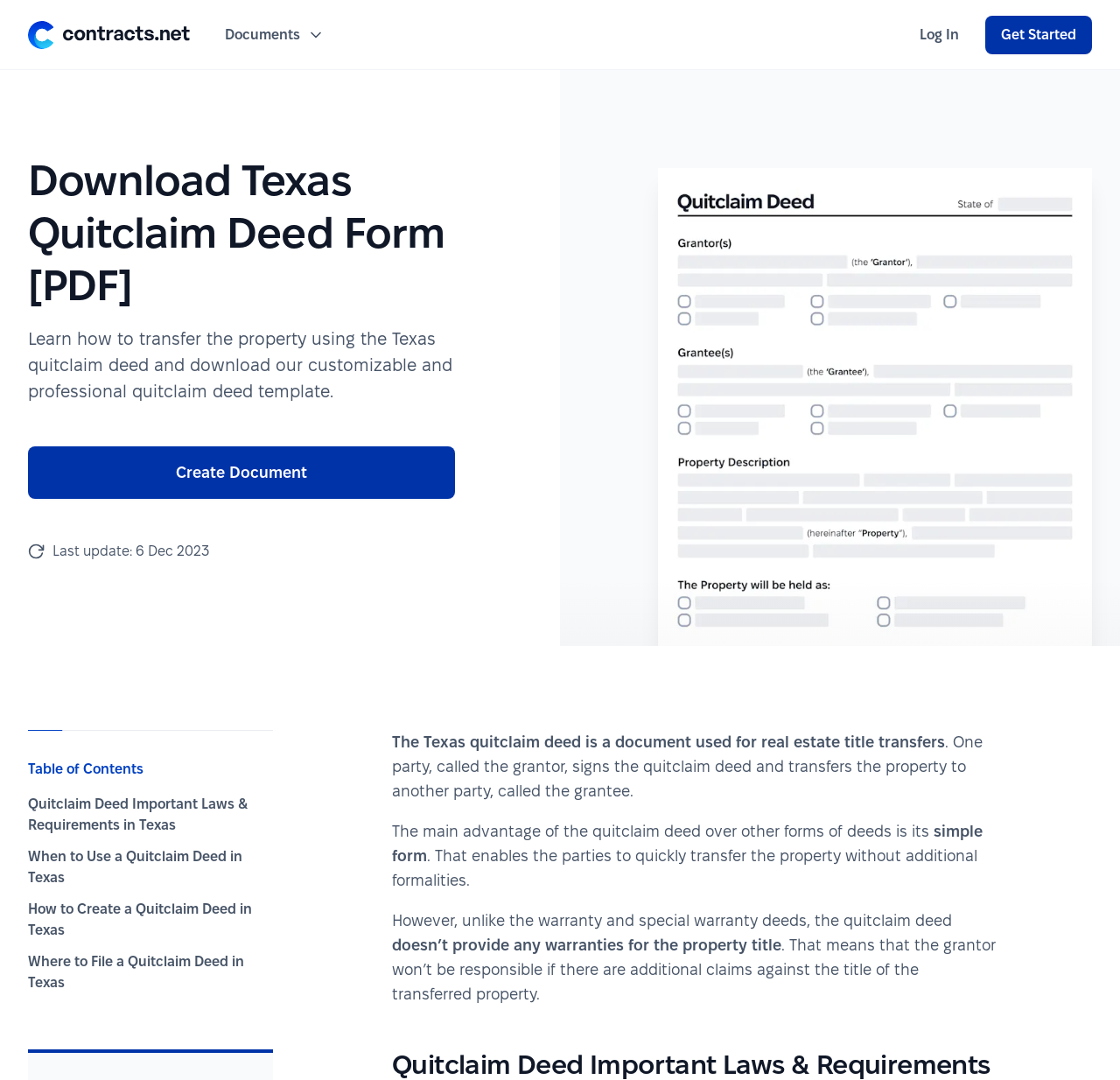Determine the bounding box coordinates for the clickable element required to fulfill the instruction: "Create a document". Provide the coordinates as four float numbers between 0 and 1, i.e., [left, top, right, bottom].

[0.025, 0.413, 0.406, 0.462]